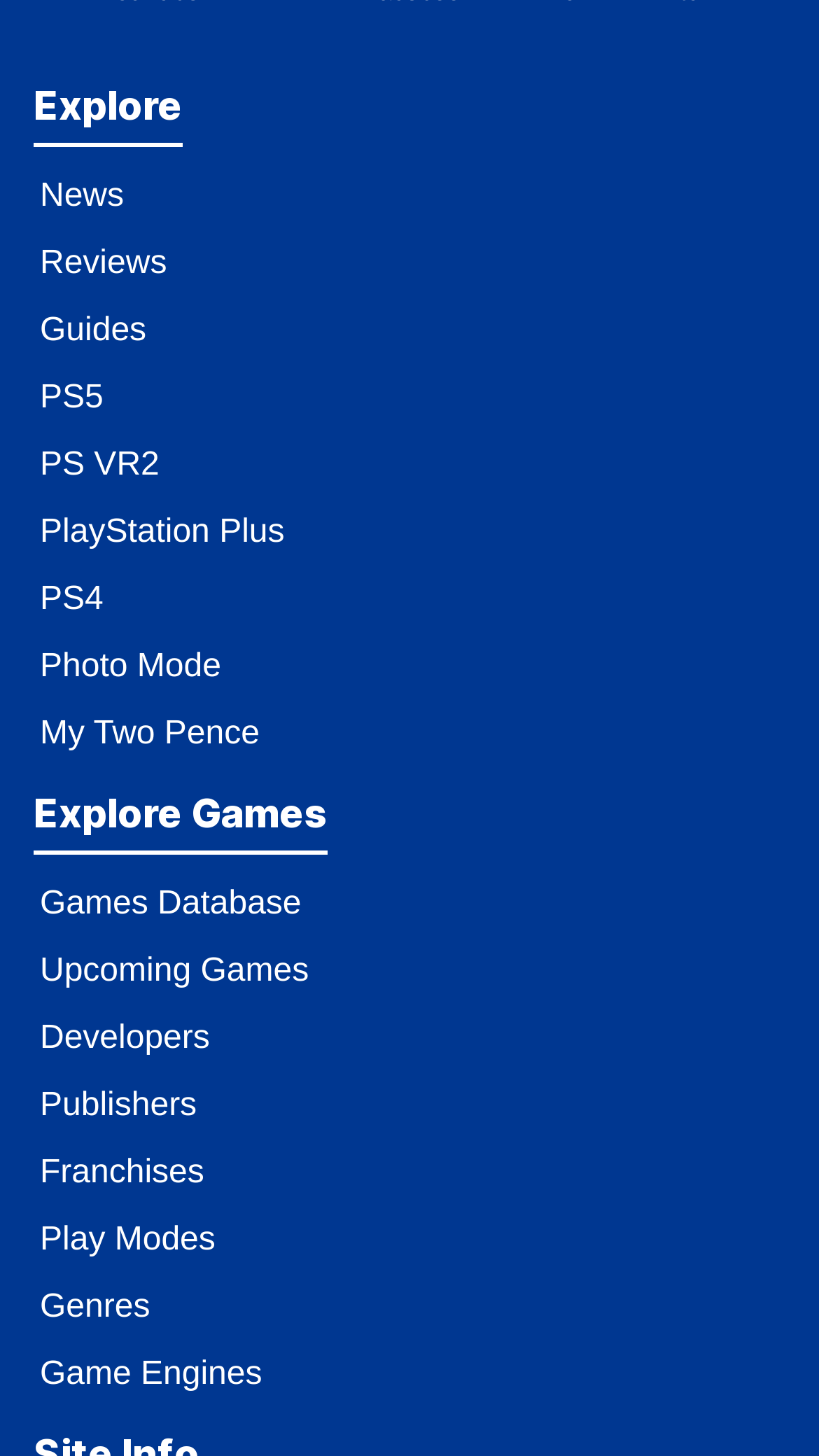Determine the bounding box for the UI element that matches this description: "PS4".

[0.026, 0.377, 0.149, 0.445]